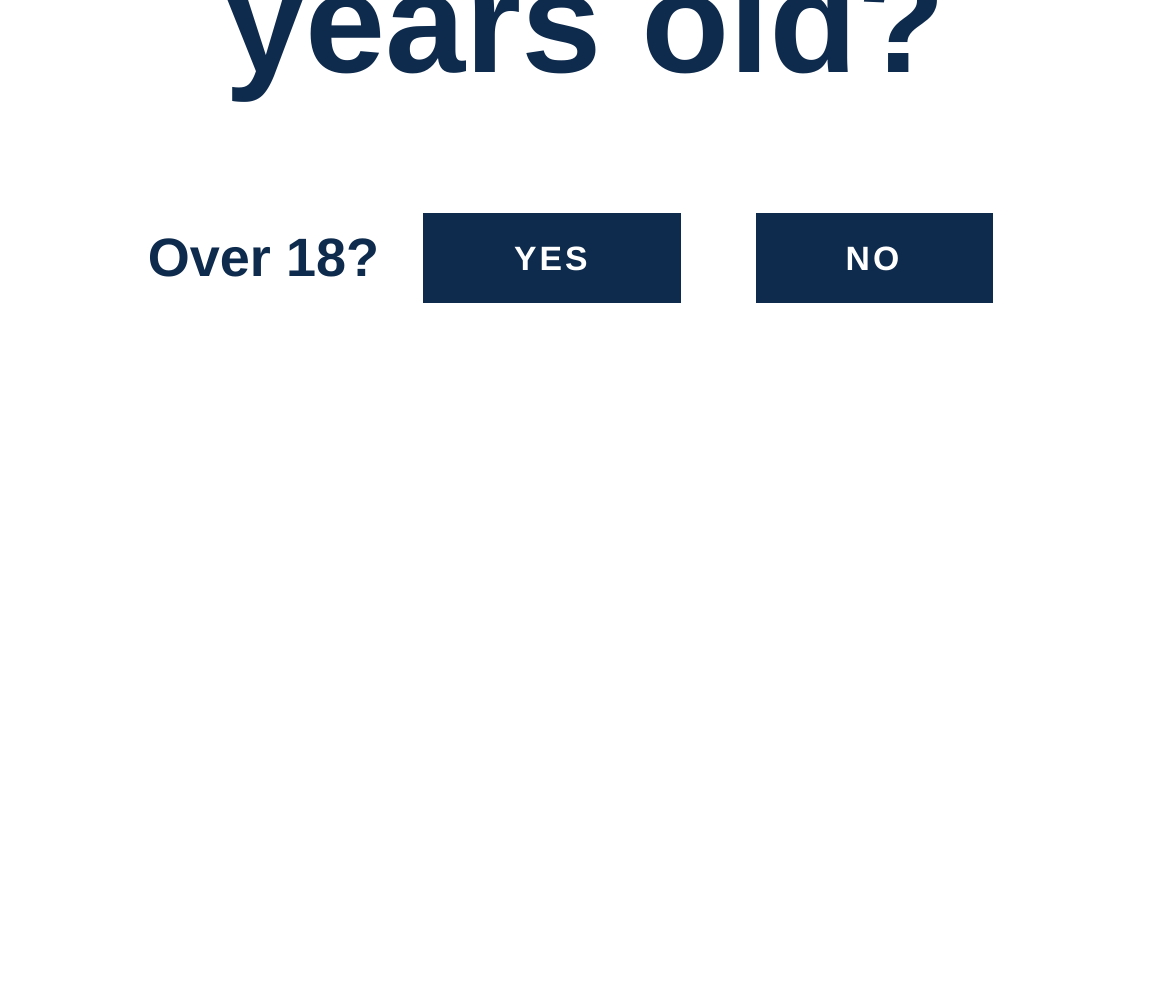Bounding box coordinates are specified in the format (top-left x, top-left y, bottom-right x, bottom-right y). All values are floating point numbers bounded between 0 and 1. Please provide the bounding box coordinate of the region this sentence describes: Yes

[0.362, 0.213, 0.582, 0.303]